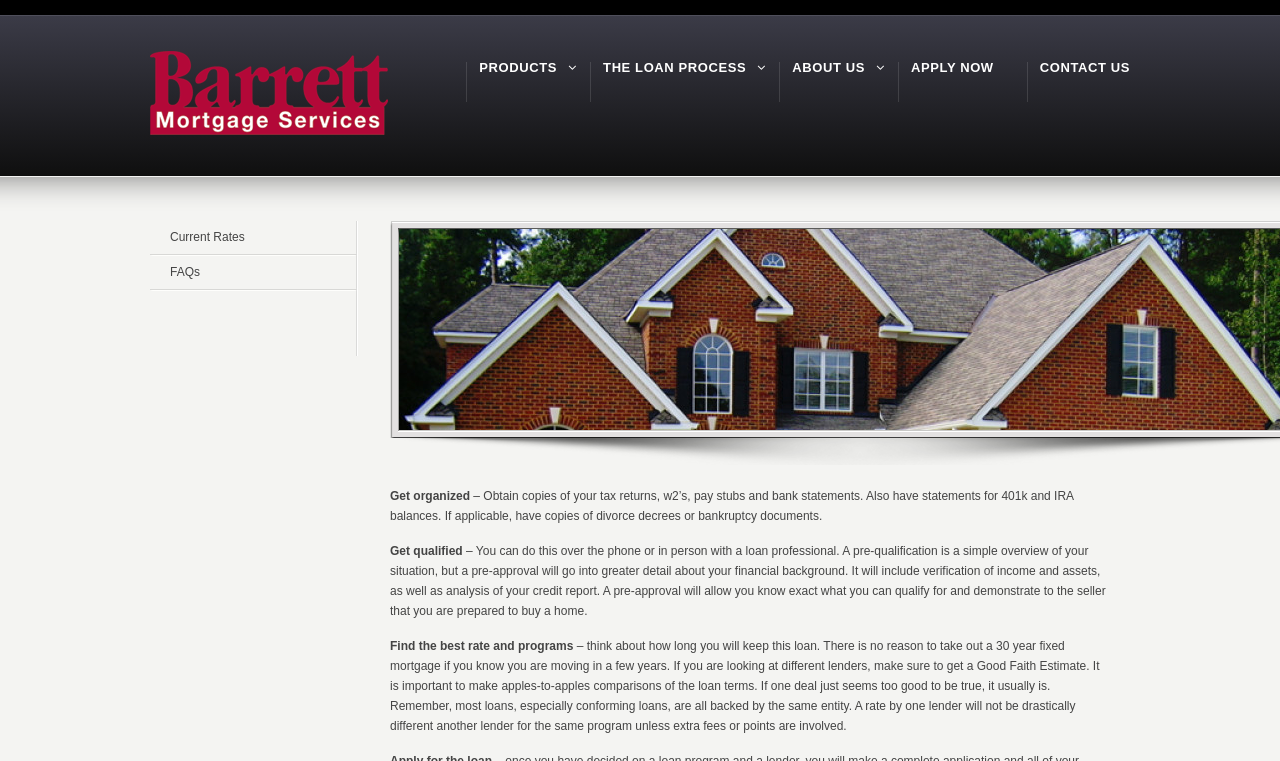Please indicate the bounding box coordinates of the element's region to be clicked to achieve the instruction: "leave a comment". Provide the coordinates as four float numbers between 0 and 1, i.e., [left, top, right, bottom].

None